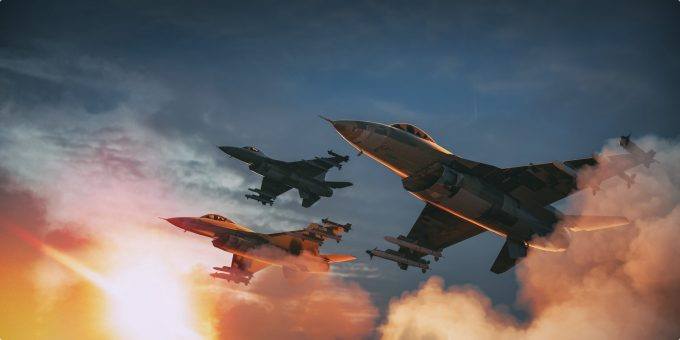Detail every aspect of the image in your description.

This striking image showcases three military fighter jets soaring through a dramatic sky illuminated by the glow of a sunset. The planes, depicted in sleek designs, are captured mid-flight as they climb above billowing clouds and smoke, creating a powerful visual narrative of aviation prowess. The dynamic composition emphasizes the contrast between the vibrant orange and yellow hues of the sunset and the deep blue of the sky, highlighting the intensity of military air operations. This imagery resonates with themes of national defense and the intricate relationship between military might and the climate context, as explored in the accompanying article titled "The War on Climate," emphasizing the intersection of militarization and climate issues.